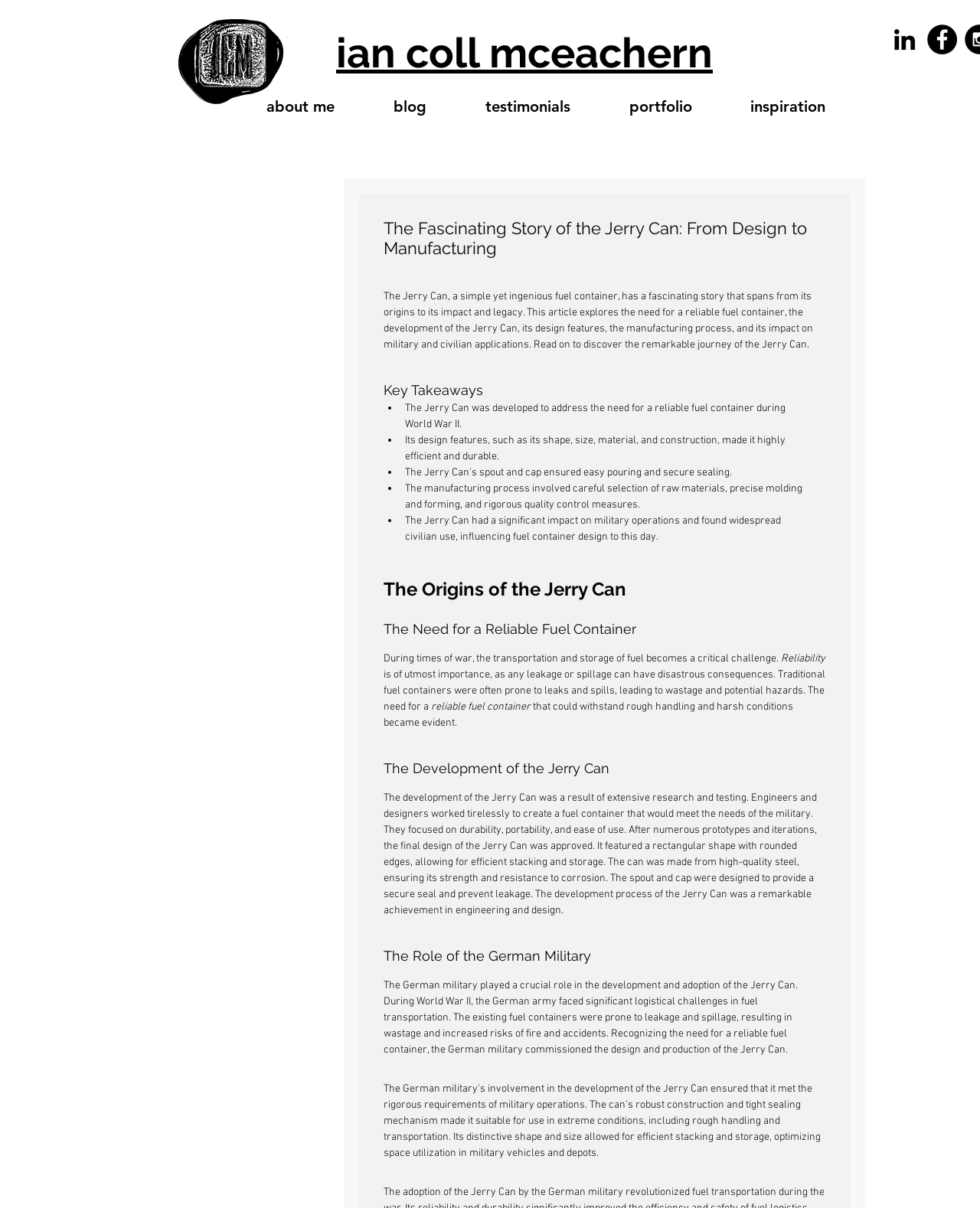Determine the bounding box coordinates of the clickable element to achieve the following action: 'View the 'ian coll mceachern' page'. Provide the coordinates as four float values between 0 and 1, formatted as [left, top, right, bottom].

[0.343, 0.023, 0.727, 0.064]